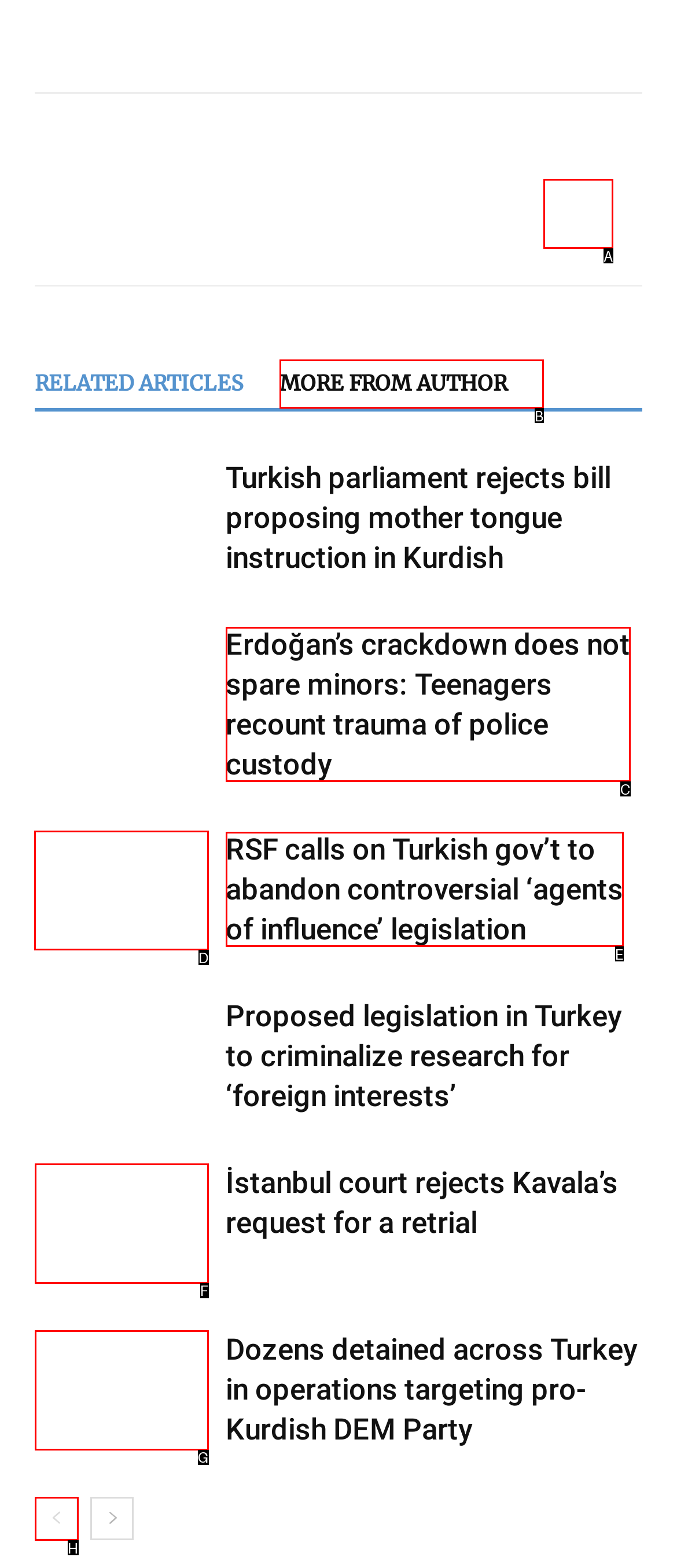Identify which lettered option completes the task: Click on the link 'RSF calls on Turkish gov’t to abandon controversial ‘agents of influence’ legislation'. Provide the letter of the correct choice.

D